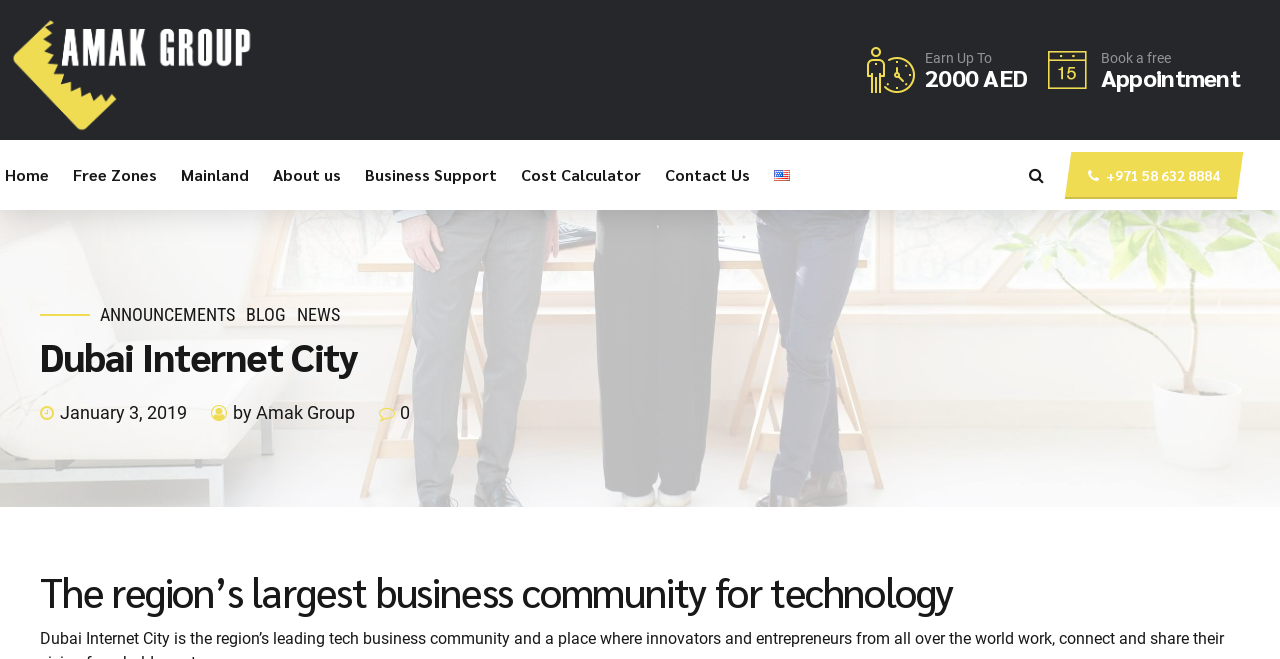Please extract the primary headline from the webpage.

Dubai Internet City